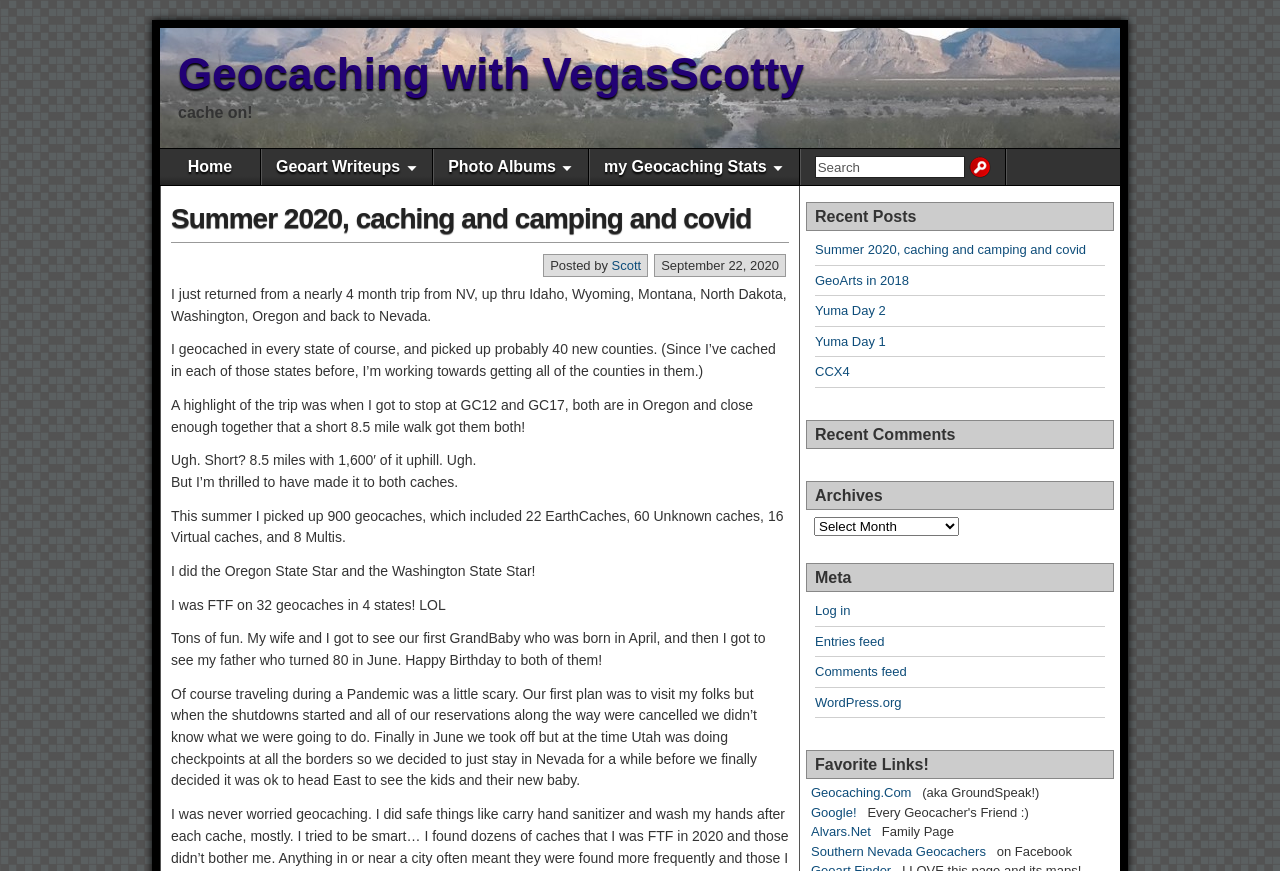Give an extensive and precise description of the webpage.

The webpage is a personal blog about geocaching, titled "Geocaching with VegasScotty". At the top, there is a heading with the blog title, followed by a link to the blog's home page. Below that, there are several links to different sections of the blog, including "Geoart Writeups", "Photo Albums", and "my Geocaching Stats". To the right of these links, there is a search bar with a button.

The main content of the page is a blog post titled "Summer 2020, caching and camping and covid". The post is dated September 22, 2020, and is written by Scott. The post describes Scott's four-month trip across several states, during which he geocached in every state and picked up 40 new counties. He shares highlights from his trip, including visiting GC12 and GC17 in Oregon, and achieving various geocaching milestones.

Below the blog post, there are several sections, including "Recent Posts", "Recent Comments", "Archives", and "Meta". The "Recent Posts" section lists several links to other blog posts, including "GeoArts in 2018" and "Yuma Day 2". The "Archives" section has a dropdown menu, and the "Meta" section has links to log in, entries feed, comments feed, and WordPress.org.

At the bottom of the page, there is a section titled "Favorite Links!" with links to several external websites, including Geocaching.Com, Google, and Alvars.Net.